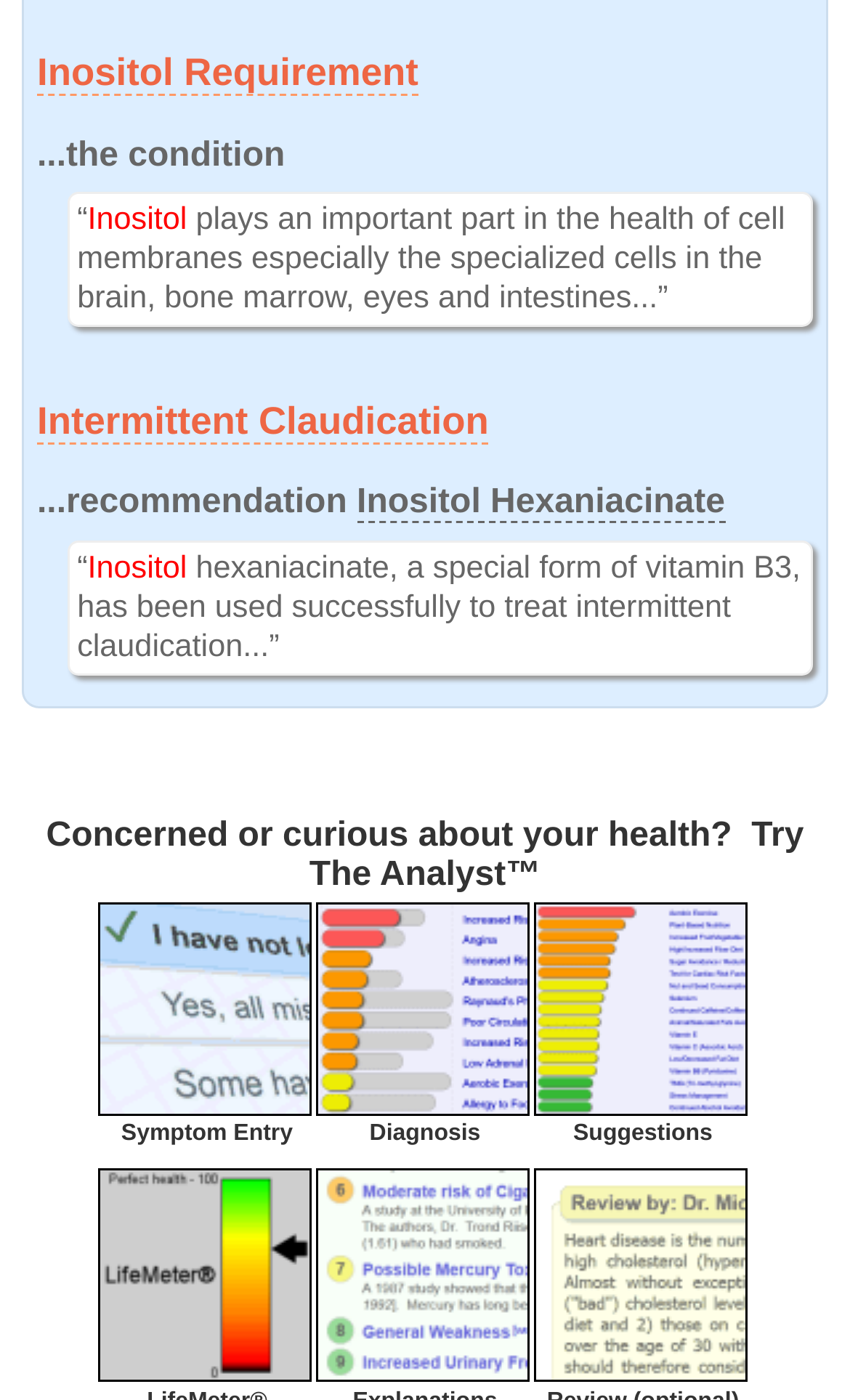Find the bounding box coordinates of the element I should click to carry out the following instruction: "Enter symptoms".

[0.115, 0.784, 0.372, 0.803]